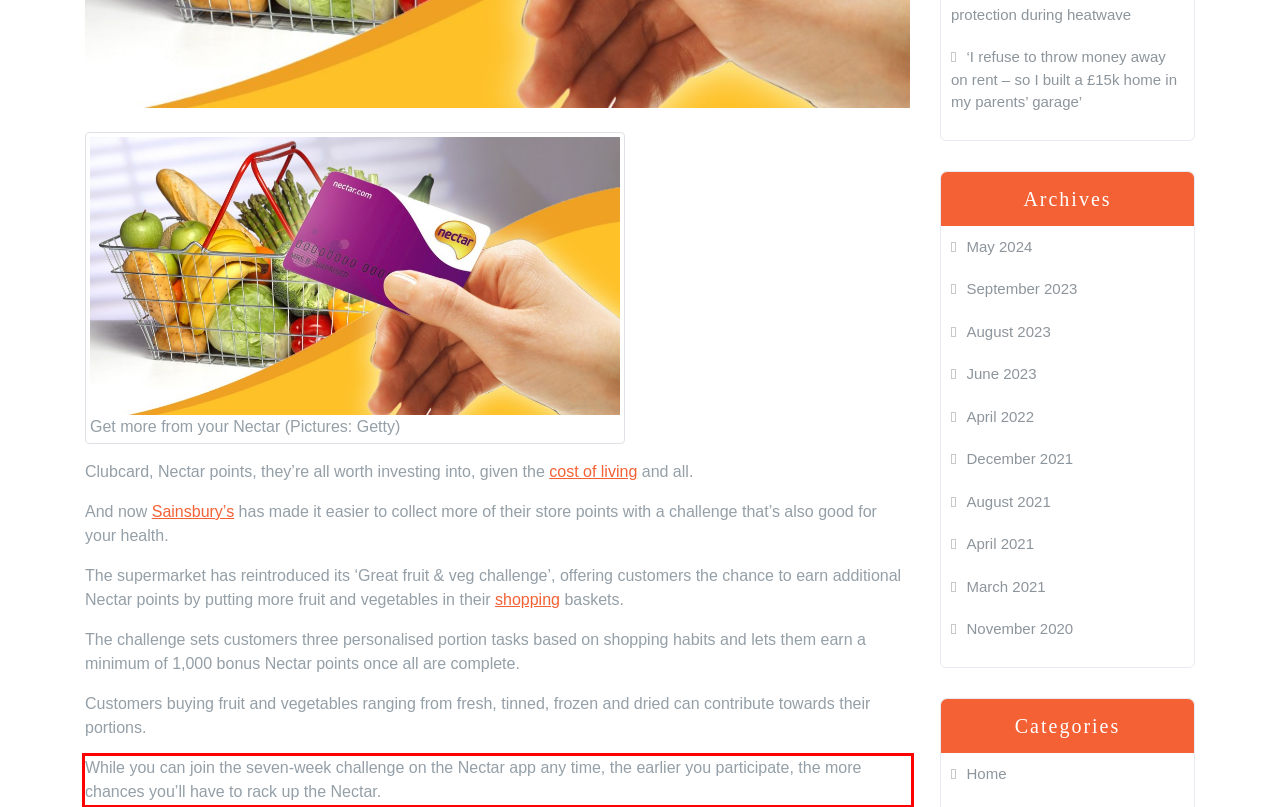Identify the red bounding box in the webpage screenshot and perform OCR to generate the text content enclosed.

While you can join the seven-week challenge on the Nectar app any time, the earlier you participate, the more chances you’ll have to rack up the Nectar.